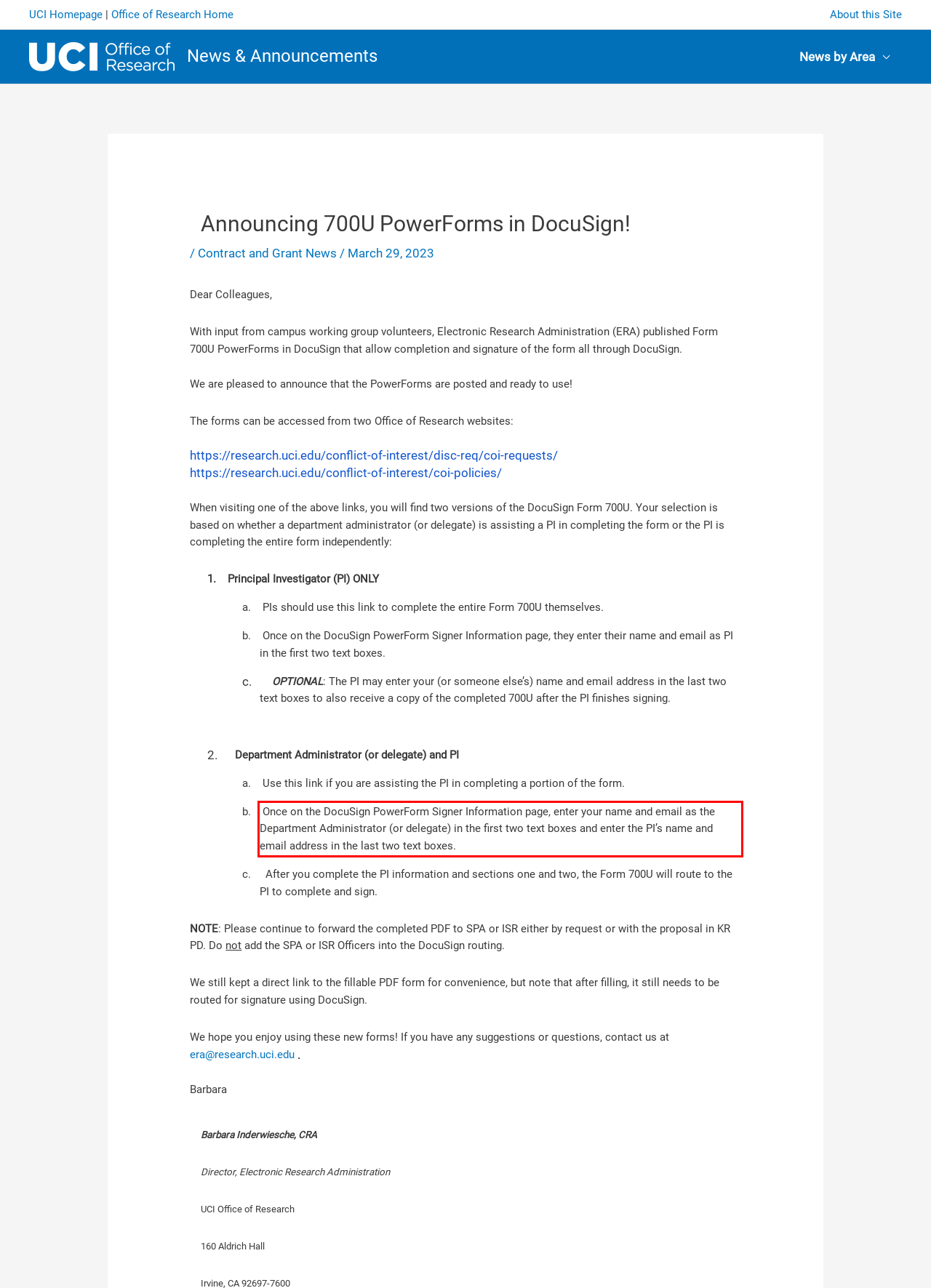Please examine the screenshot of the webpage and read the text present within the red rectangle bounding box.

b. Once on the DocuSign PowerForm Signer Information page, enter your name and email as the Department Administrator (or delegate) in the first two text boxes and enter the PI’s name and email address in the last two text boxes.